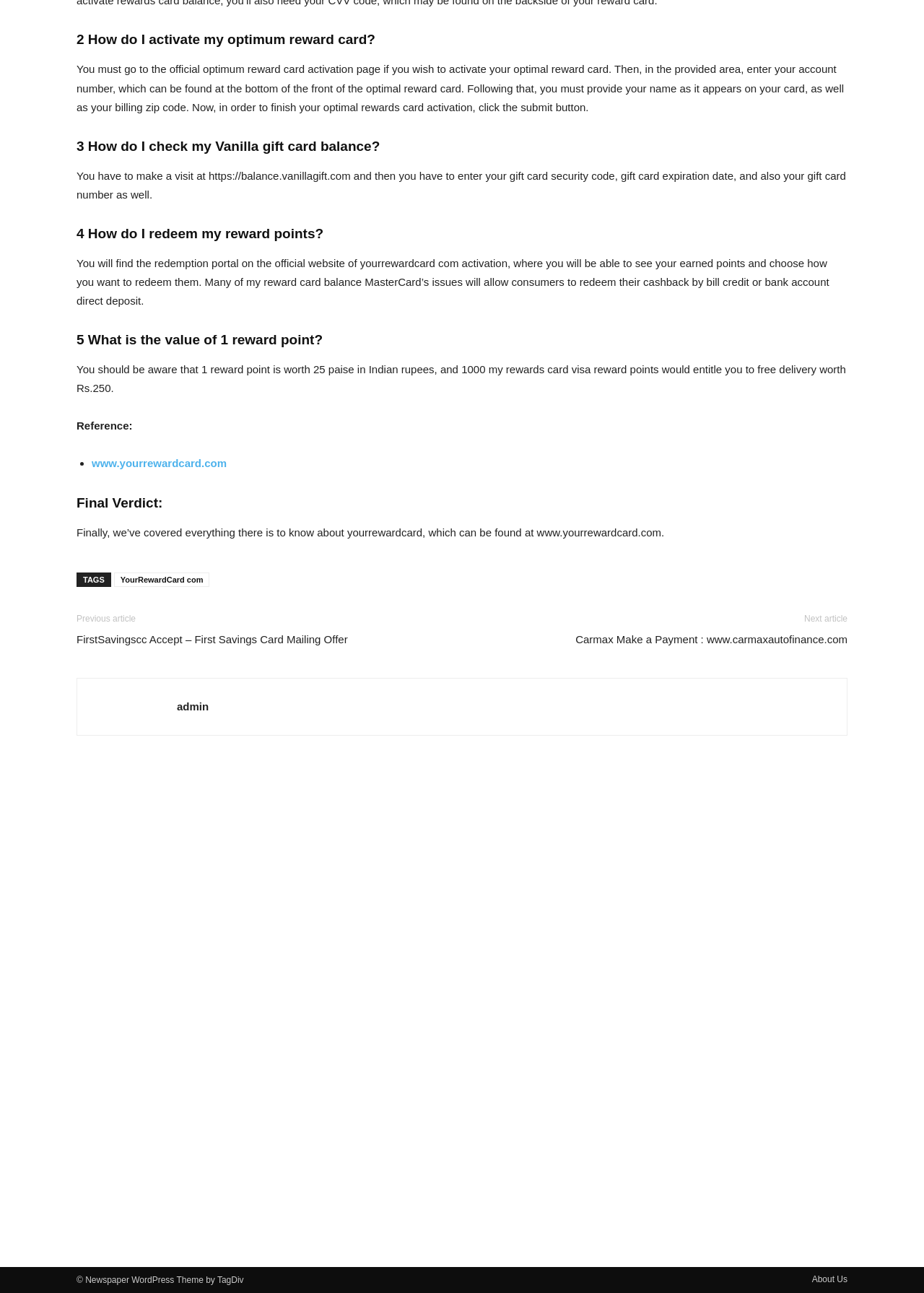How can I check my Vanilla gift card balance?
Please provide a full and detailed response to the question.

To check the Vanilla gift card balance, users need to visit the website balance.vanillagift.com and enter their gift card security code, expiration date, and gift card number.